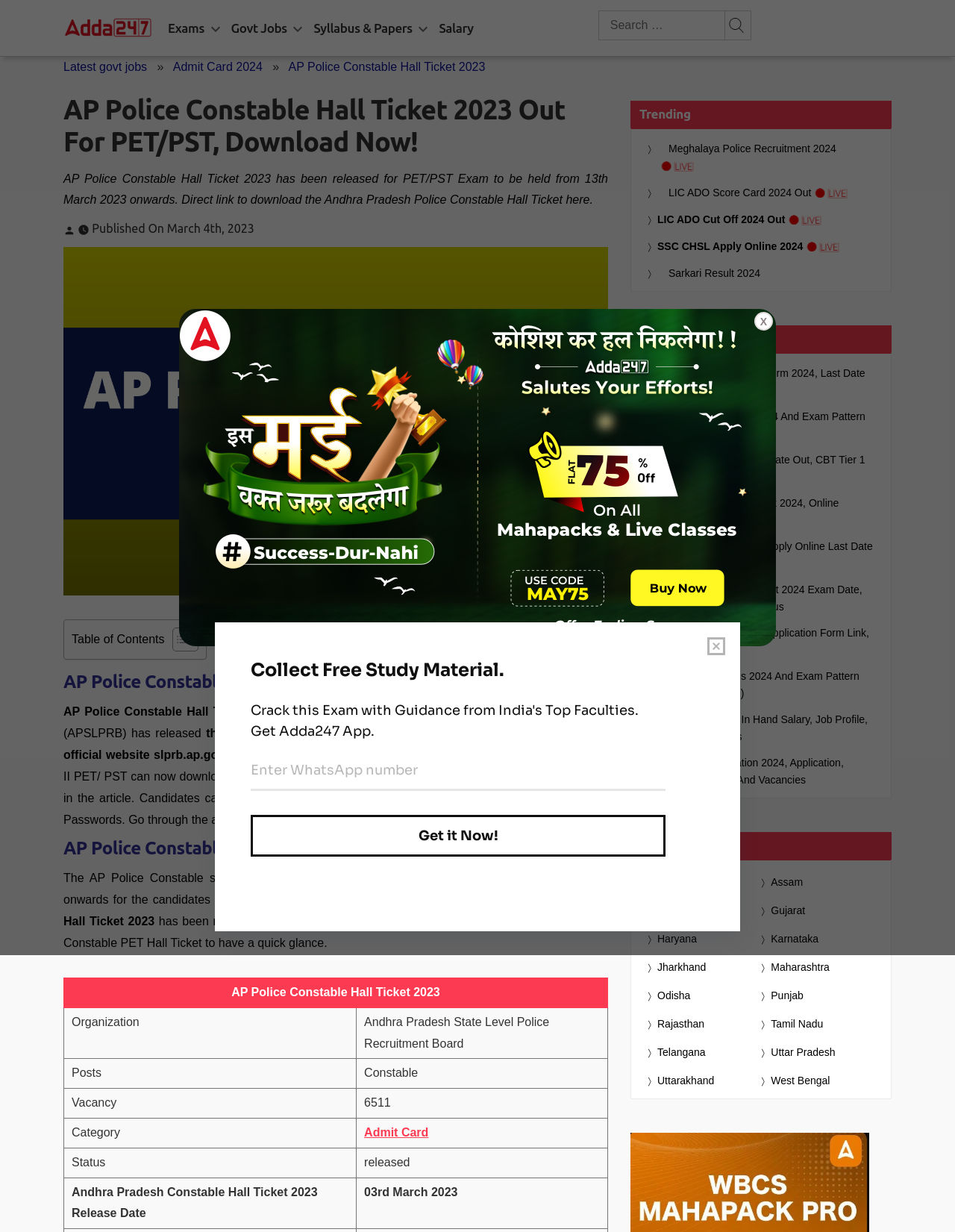Write a detailed summary of the webpage.

This webpage is about the AP Police Constable Hall Ticket 2023, which has been released for the PET/PST exam scheduled to be held from March 13th. The page provides a download link for the hall ticket and relevant information about the exam.

At the top of the page, there is a navigation menu with links to "Exams", "Govt Jobs", "Syllabus & Papers", and "Salary". Below this, there is a search bar with a "Search" button.

The main content of the page is divided into sections. The first section has a heading "AP Police Constable Hall Ticket 2023" and provides information about the hall ticket release, including the release date and a direct link to download the hall ticket.

The next section has a table of contents with links to different parts of the page. Below this, there is a section with a heading "AP Police Constable Admit Card 2023" that provides information about the admit card, including the exam schedule and a table with details about the exam.

The page also has a section with trending links to other exam-related articles, such as Meghalaya Police Recruitment 2024 and LIC ADO Score Card 2024. There is also a section with recent posts, including links to articles about RPF Constable Online Form 2024 and SSC CHSL 2024 Exam Date.

Throughout the page, there are images and icons, including a logo for "Latest govt jobs" and icons for social media sharing. The page has a clean and organized layout, making it easy to navigate and find the desired information.